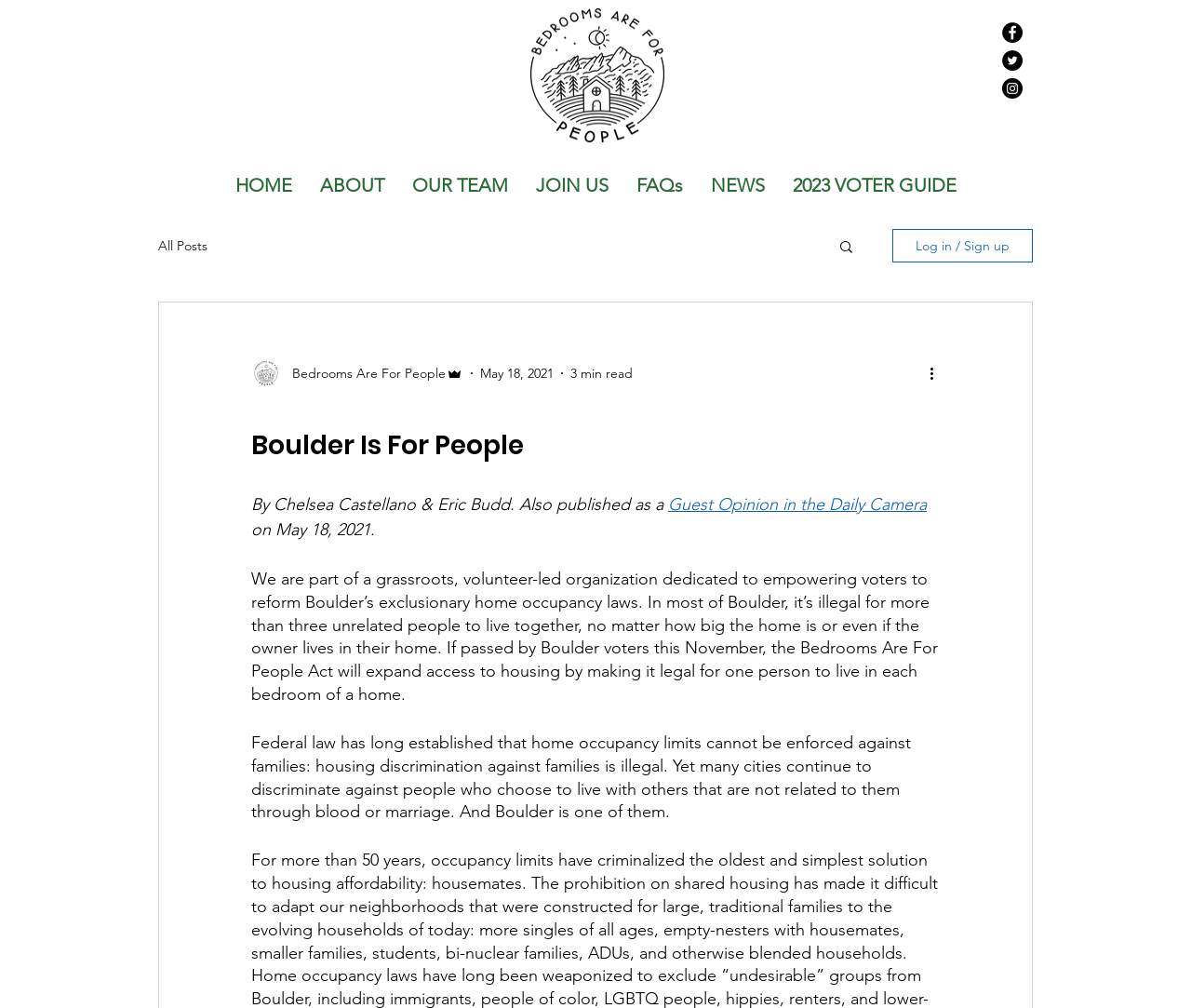Pinpoint the bounding box coordinates of the area that should be clicked to complete the following instruction: "Log in or sign up". The coordinates must be given as four float numbers between 0 and 1, i.e., [left, top, right, bottom].

[0.749, 0.227, 0.867, 0.26]